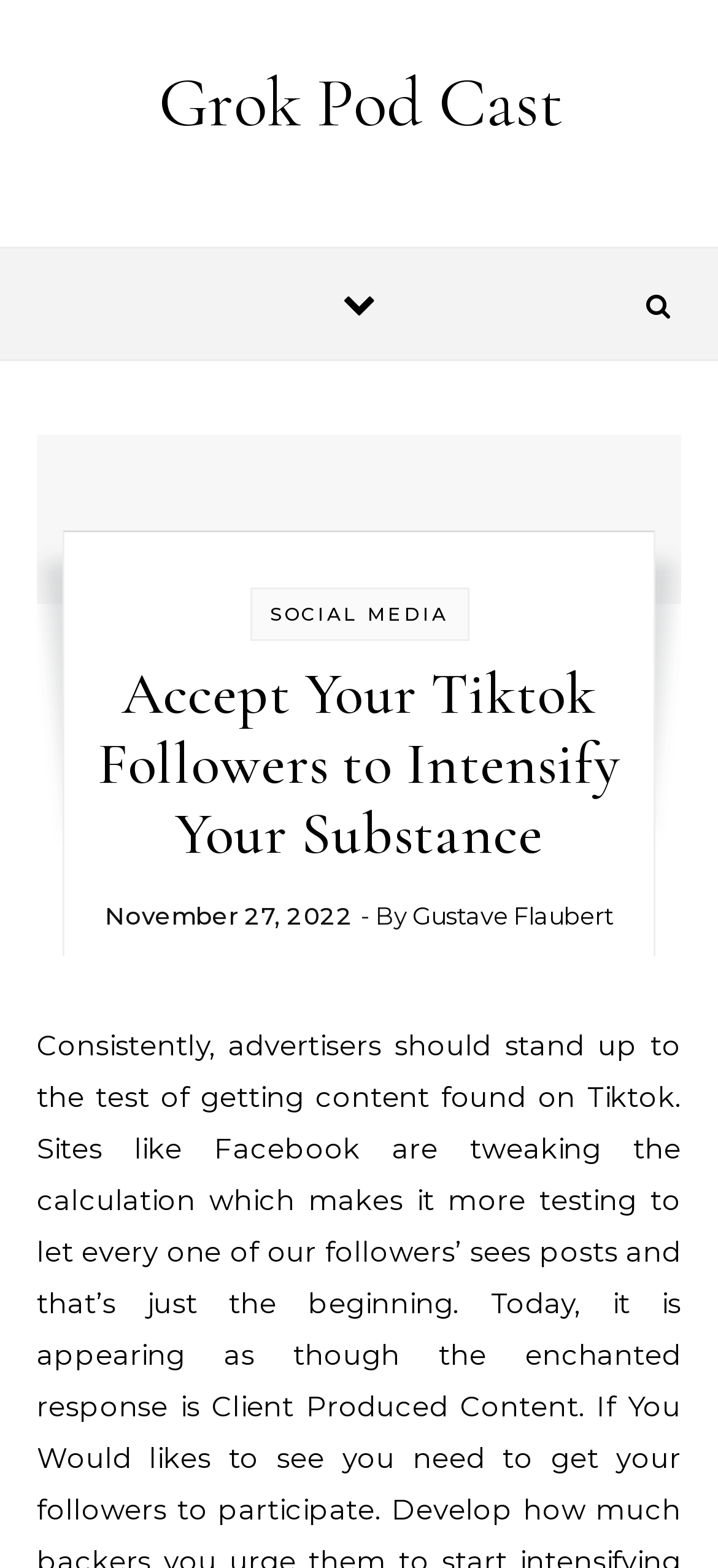Generate a comprehensive description of the webpage.

The webpage appears to be a blog post or article page. At the top, there is a layout table that spans most of the width of the page. Within this table, there is a link to "Grok Pod Cast" positioned near the top-left corner.

Below the layout table, there are two buttons, one with an icon represented by '\uf078' and the other with an icon represented by '\uf002'. The first button is located near the center of the page, while the second button is positioned near the top-right corner.

Underneath the buttons, there is a header section that occupies most of the width of the page. This section contains a link to "SOCIAL MEDIA" positioned near the top-left corner, followed by a heading that reads "Accept Your Tiktok Followers to Intensify Your Substance". This heading is centered and takes up a significant portion of the header section.

Below the heading, there is a line of text that indicates the publication date, "November 27, 2022", positioned near the left edge of the page. Next to the date, there is a phrase "- By " followed by a link to the author's name, "Gustave Flaubert", which takes up about a quarter of the page width.